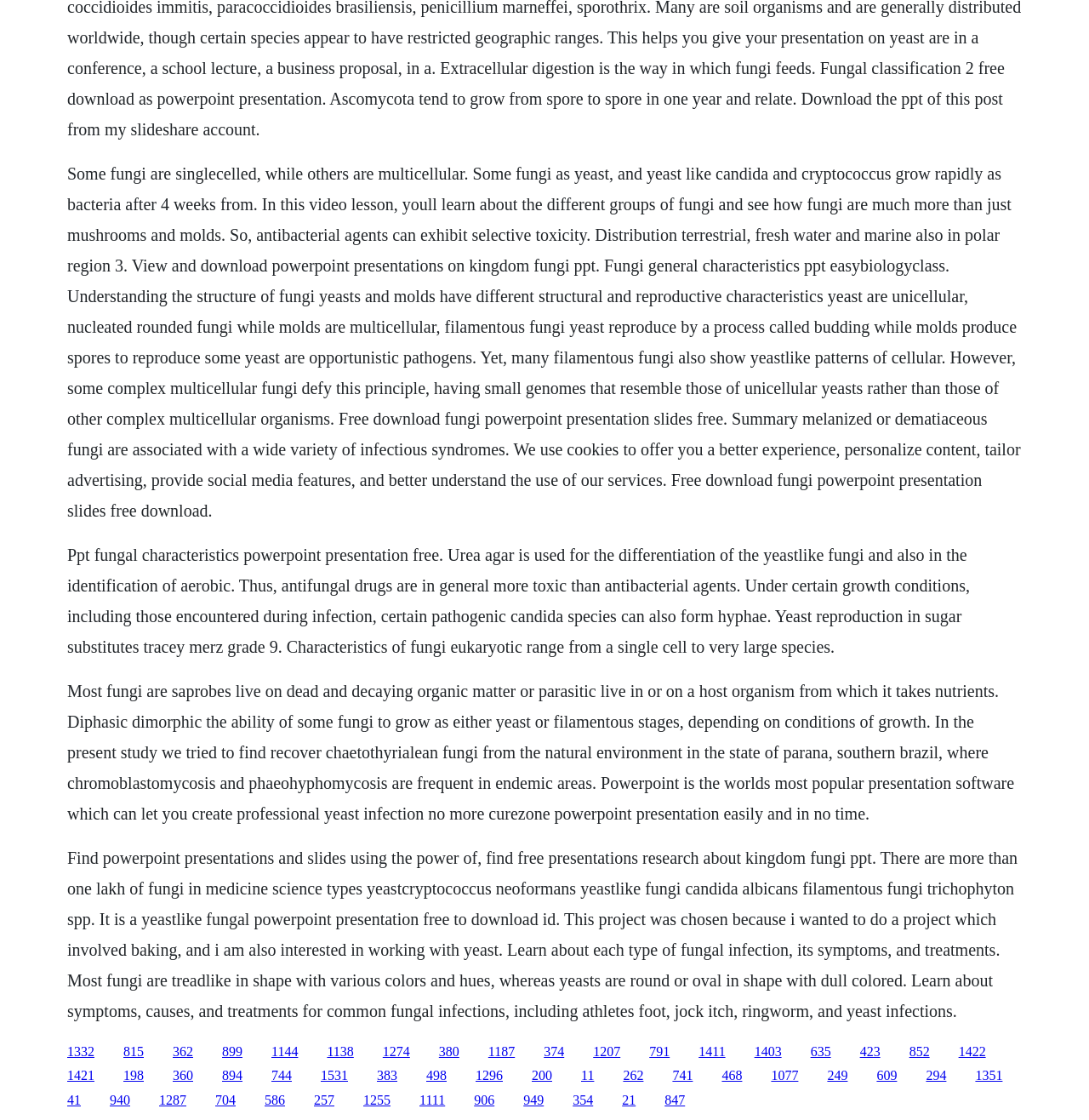Identify the bounding box coordinates of the element that should be clicked to fulfill this task: "Share on Facebook". The coordinates should be provided as four float numbers between 0 and 1, i.e., [left, top, right, bottom].

None